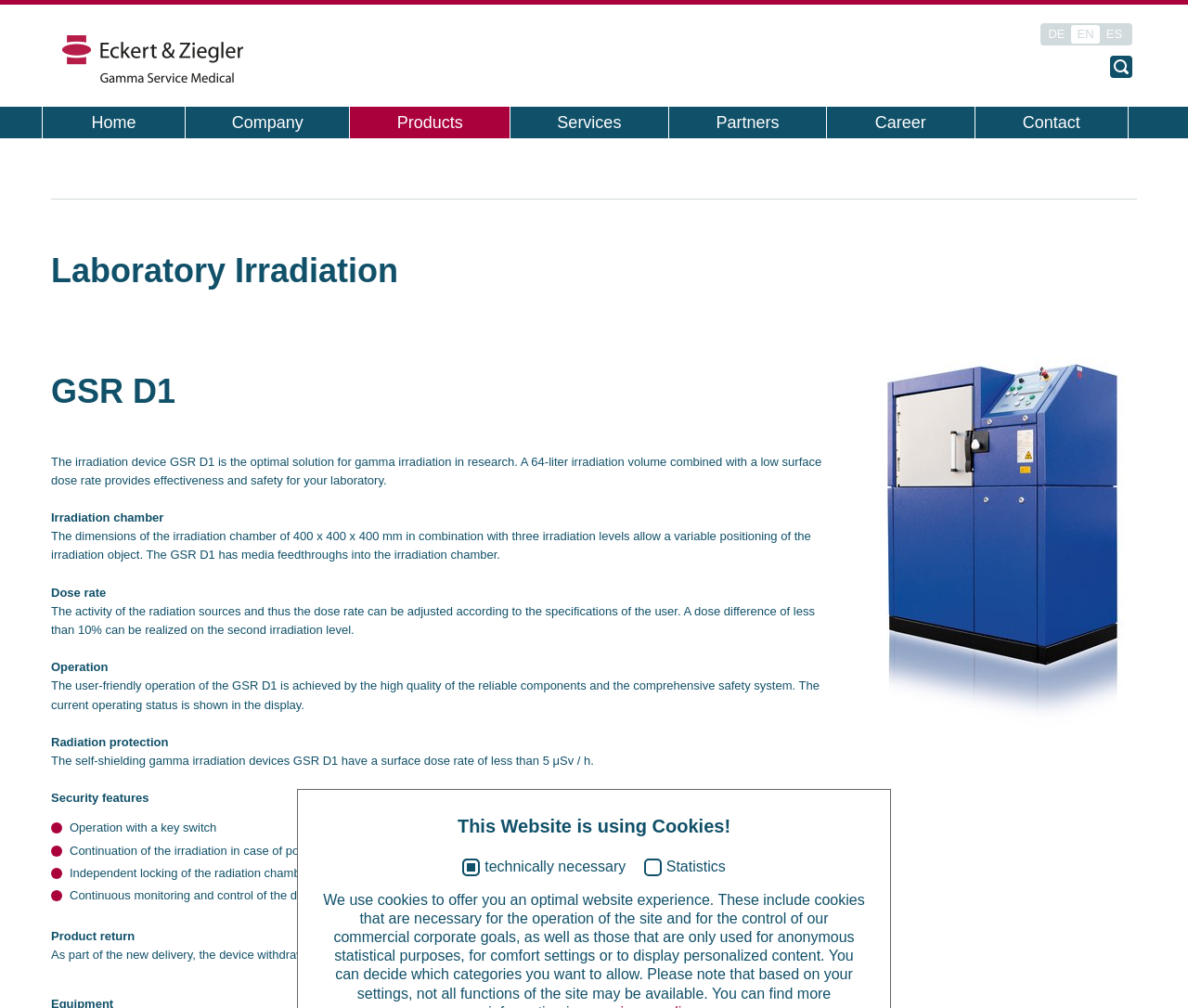Locate the bounding box coordinates of the clickable area to execute the instruction: "Switch to English language". Provide the coordinates as four float numbers between 0 and 1, represented as [left, top, right, bottom].

[0.902, 0.025, 0.926, 0.043]